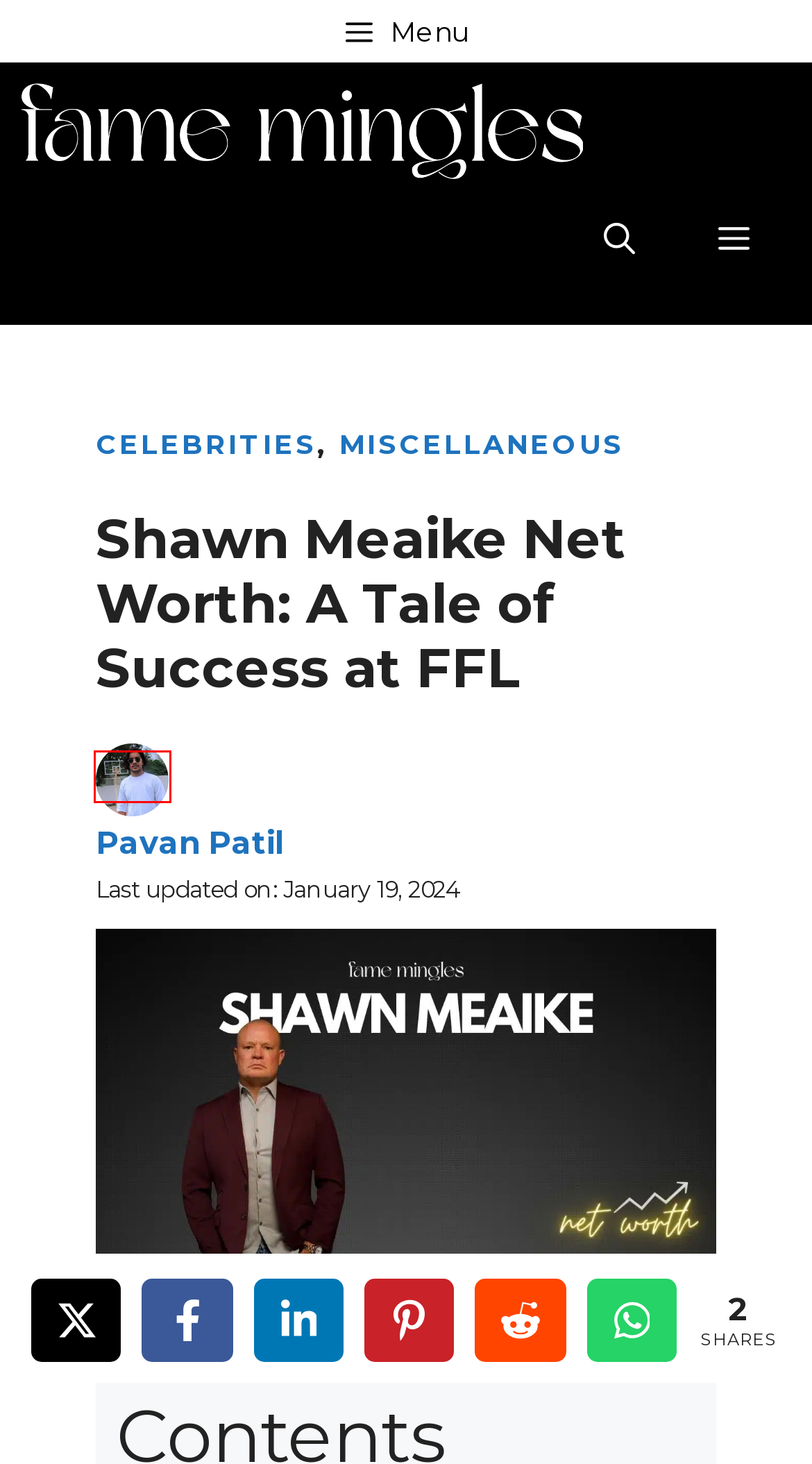Review the screenshot of a webpage that includes a red bounding box. Choose the webpage description that best matches the new webpage displayed after clicking the element within the bounding box. Here are the candidates:
A. Home - Fame Mingles
B. Privacy Policy - Fame Mingles
C. Miscellaneous - Fame Mingles
D. Blake Wilkey Net Worth, San Diego Controversy, Career & More
E. Home | Central Connecticut State University
F. Celebrities - Fame Mingles
G. Internet Sensations - Fame Mingles
H. Pavan Patil - Fame Mingles

H